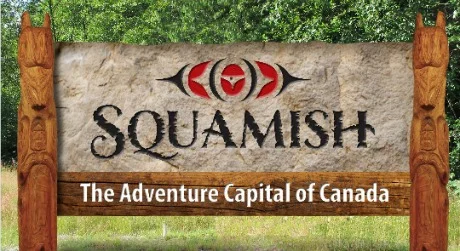Please answer the following question using a single word or phrase: 
What type of figures flank the sign?

intricately carved wooden figures